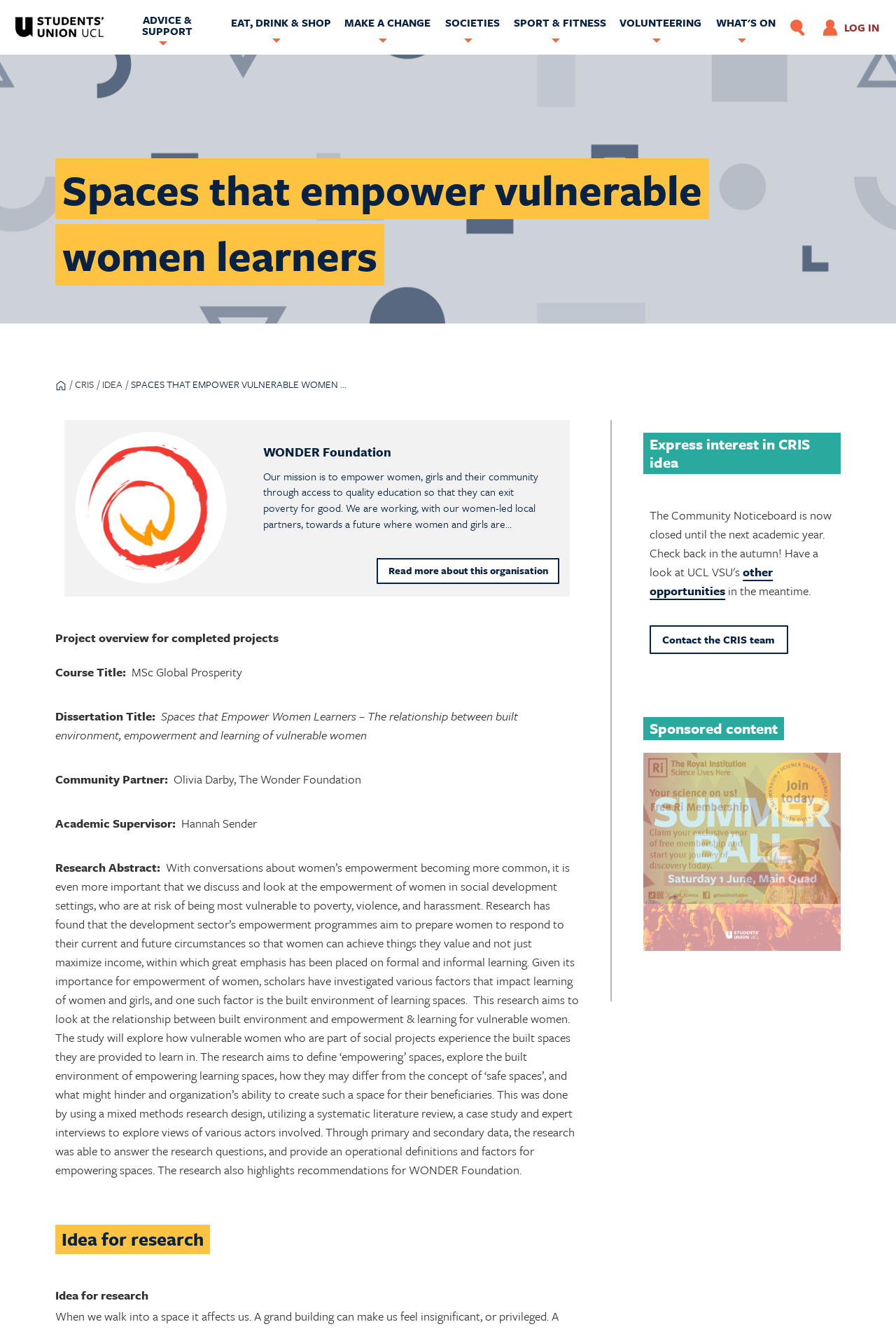What is the name of the organization empowering women learners?
Carefully examine the image and provide a detailed answer to the question.

I found the answer by looking at the text content of the webpage, specifically the section that describes the organization's mission and goals. The text mentions 'Our mission is to empower women, girls and their community through access to quality education...' and is attributed to the WONDER Foundation.